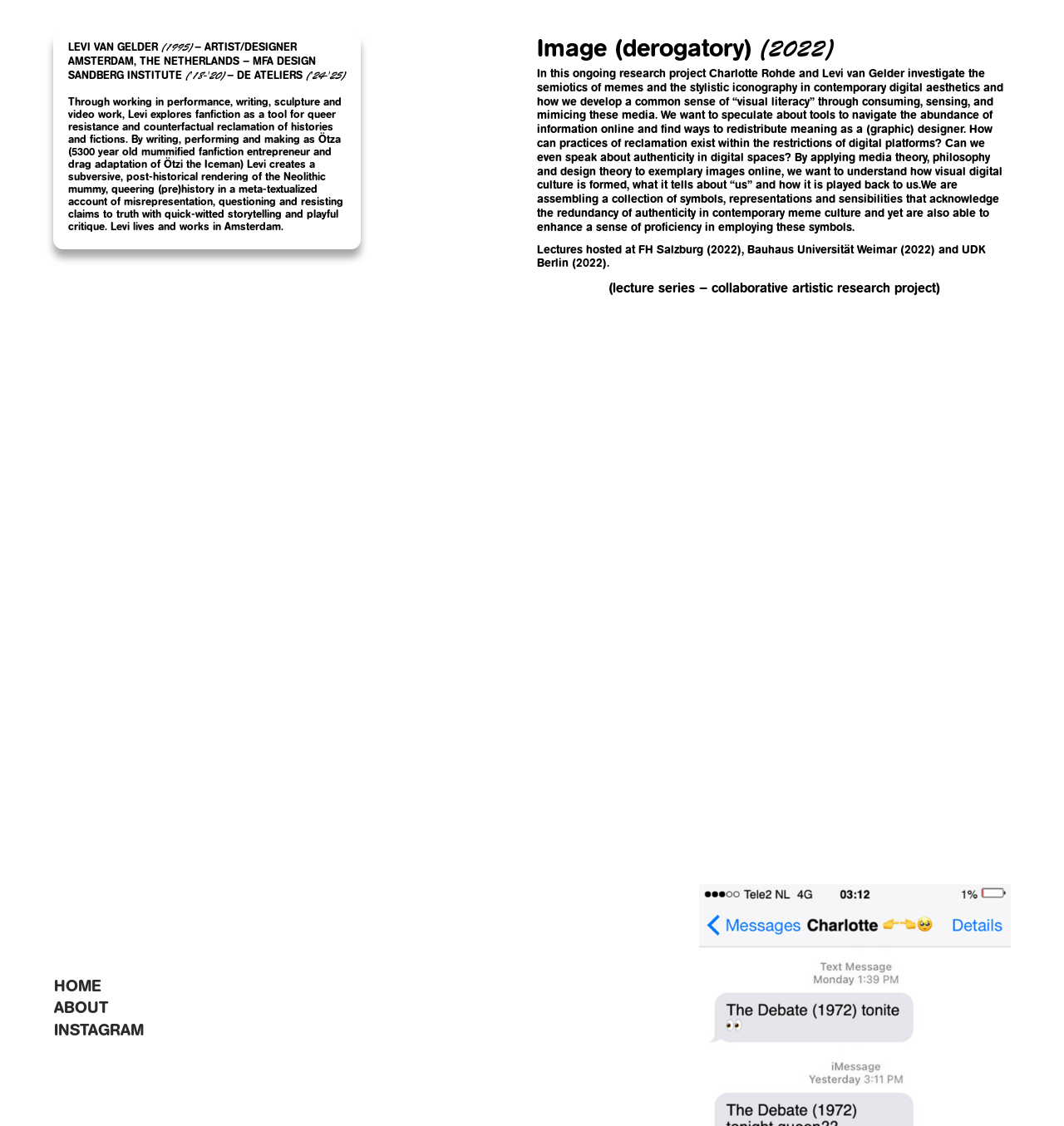How many images of Levi van Gelder are on the webpage?
Using the image, elaborate on the answer with as much detail as possible.

I found the answer by counting the number of image elements on the webpage that have the description 'Levi van Gelder'. There are four such images.